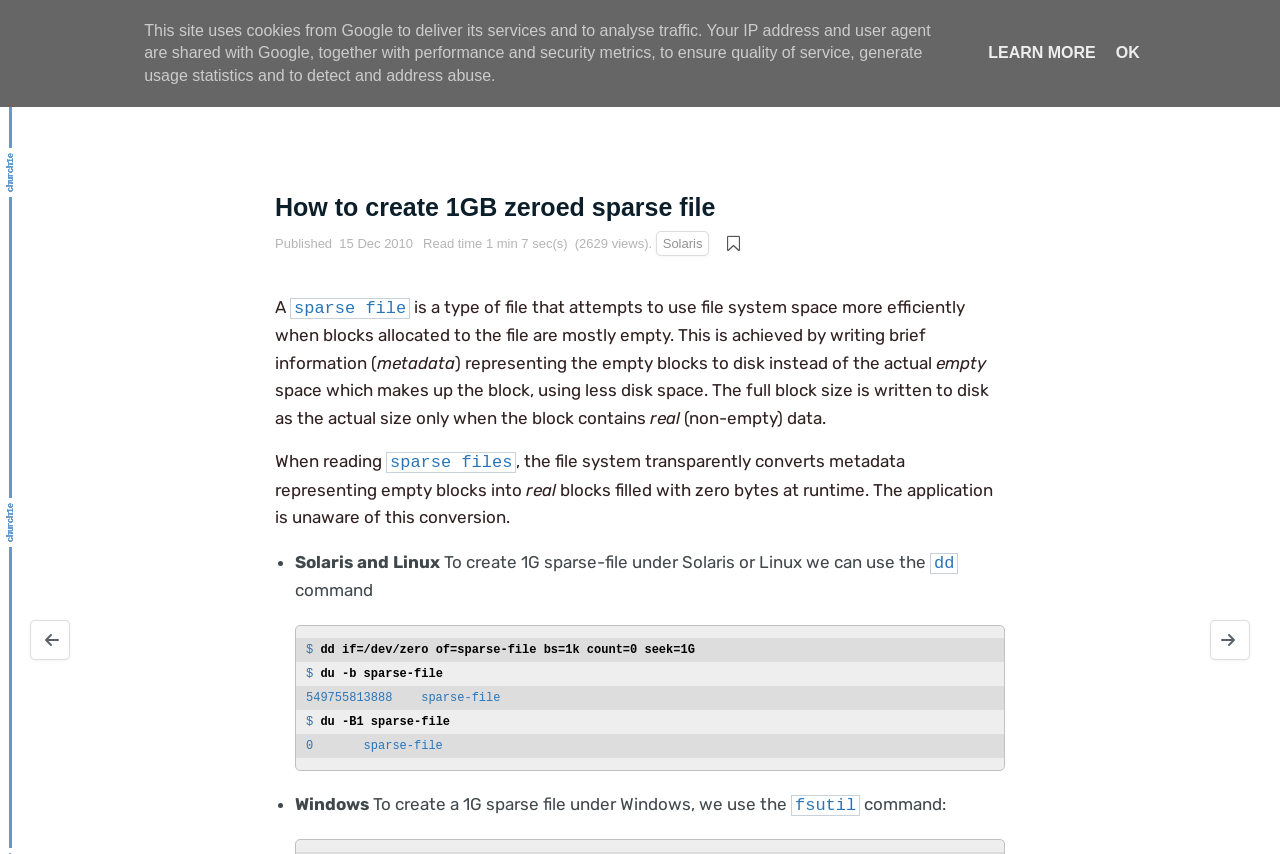Answer with a single word or phrase: 
What command is used to create a 1G sparse file under Windows?

fsutil command